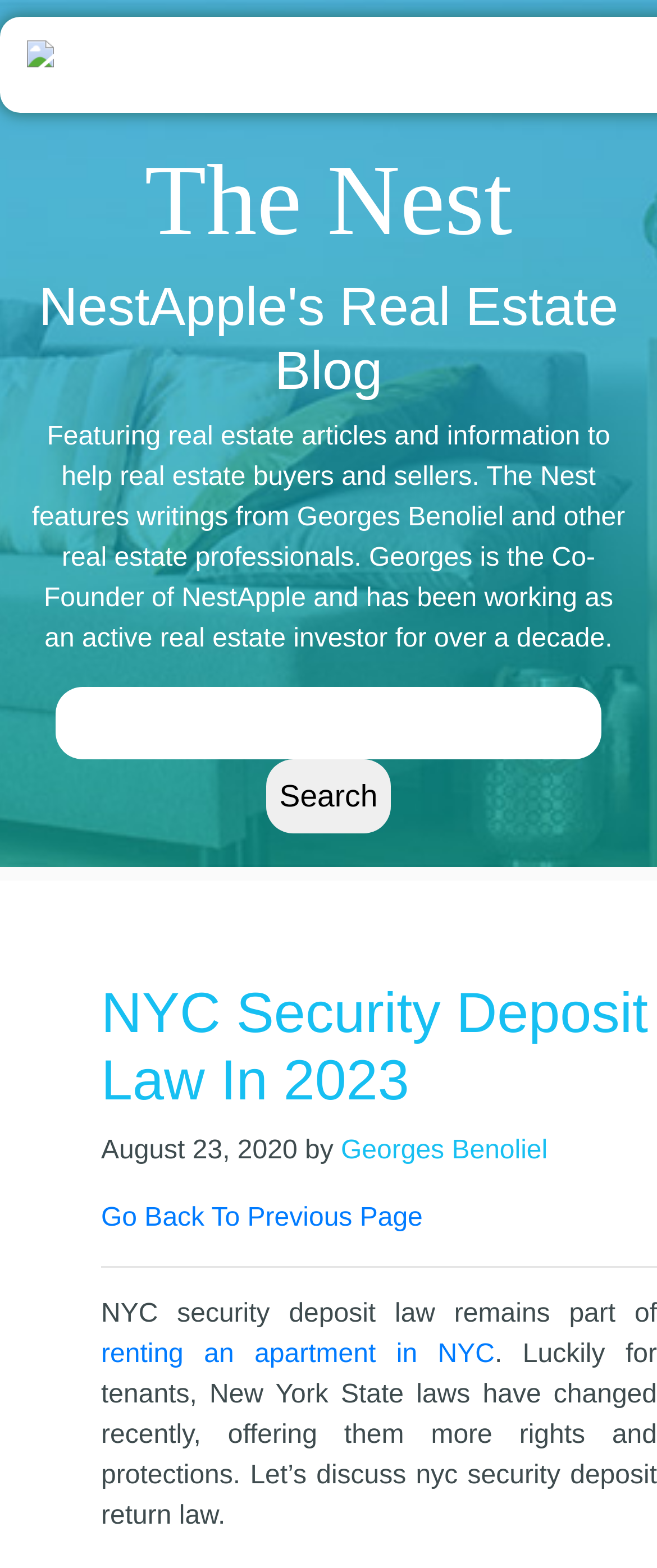Please answer the following question using a single word or phrase: 
What is the name of the real estate blog?

The Nest